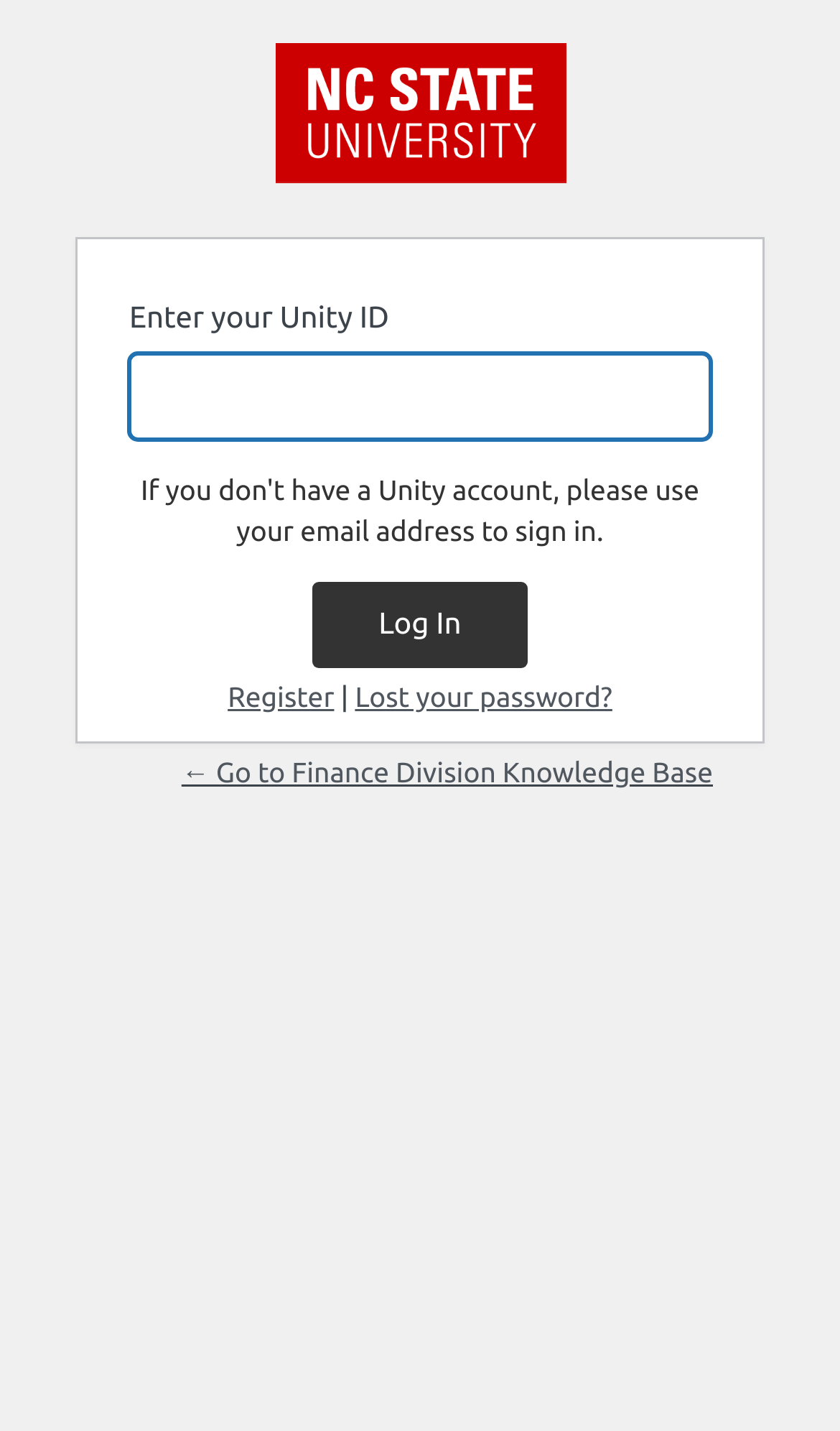What can be done if a user forgets their password?
Can you provide a detailed and comprehensive answer to the question?

If a user forgets their password, they can click on the 'Lost your password?' link, which is located below the 'Log In' button, to recover or reset their password.